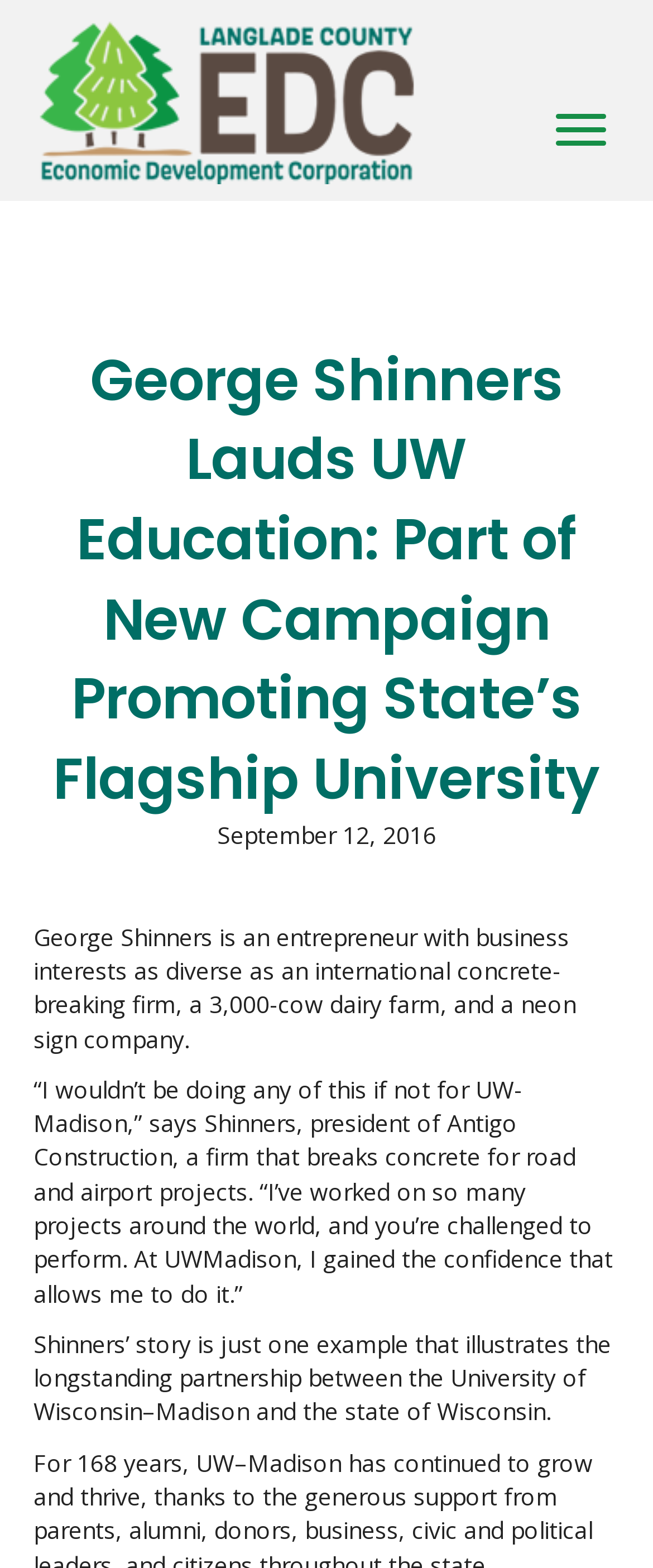Respond to the question below with a single word or phrase: What is the date of the article?

September 12, 2016